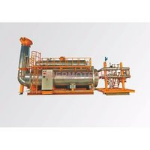Describe thoroughly the contents of the image.

The image depicts a Water Bath Heater, an industrial heating device designed for effective thermal management in various processes. This heater features a robust design with a cylindrical tank, strategically placed pipes, and integrated control systems for maintaining optimal temperature levels. The apparatus is constructed with high-quality materials to ensure durability and efficiency in energy usage. With its multi-fuel capability, the Water Bath Heater offers versatility for different operational settings. Its compact yet efficient layout allows for easy installation in various industrial environments, making it an essential component for operations requiring precise heating solutions.